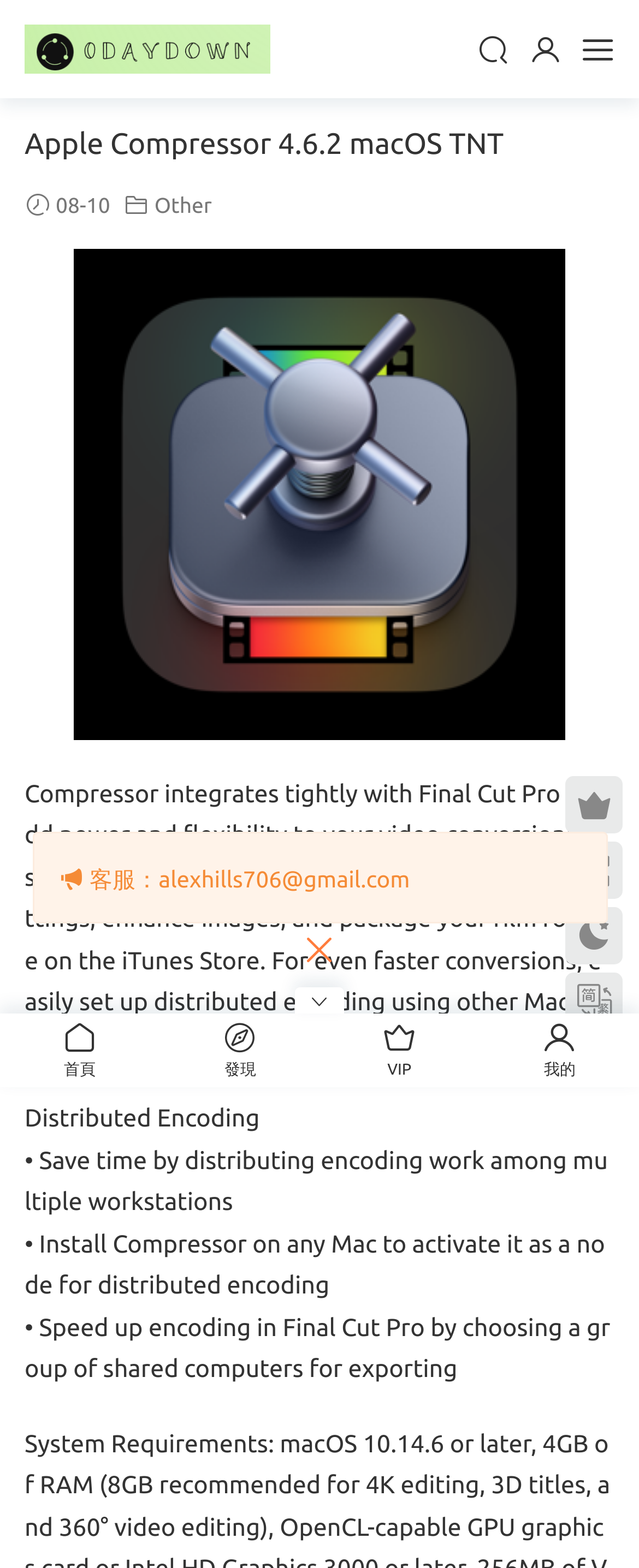What is the purpose of distributed encoding?
Carefully analyze the image and provide a thorough answer to the question.

According to the webpage, distributed encoding allows users to 'Save time by distributing encoding work among multiple workstations', which implies that its purpose is to speed up the encoding process.